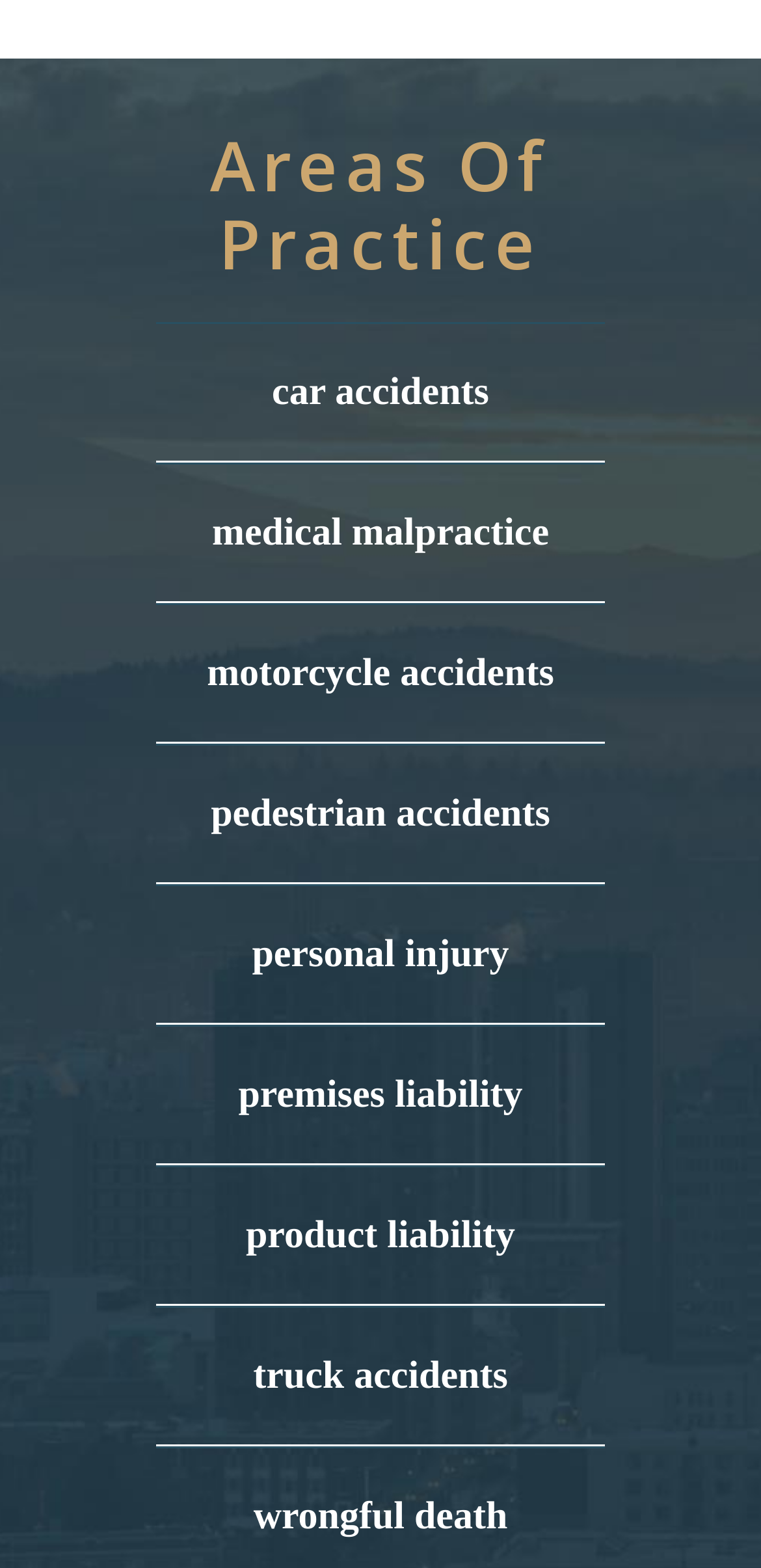Answer the question with a brief word or phrase:
What are the areas of practice listed?

8 areas